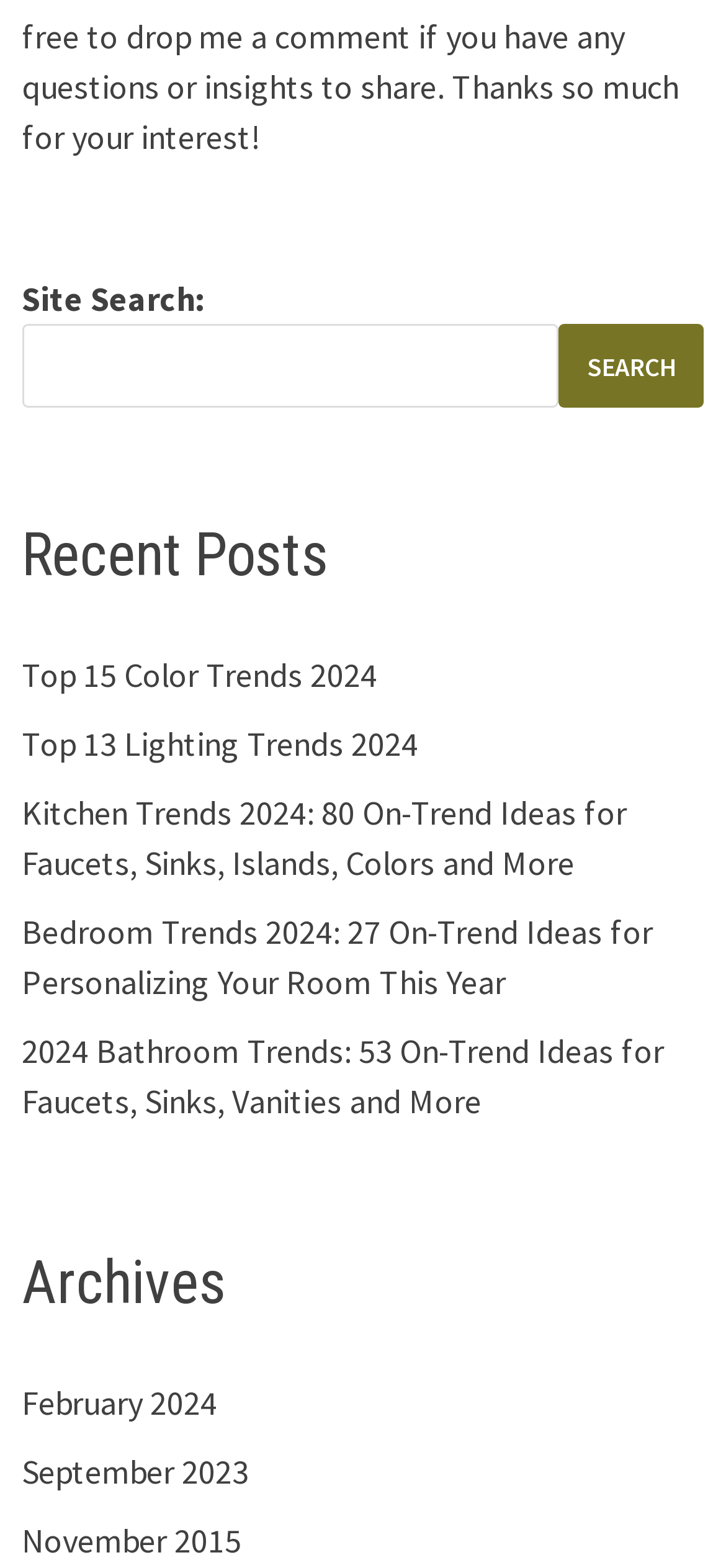Please identify the bounding box coordinates of the clickable region that I should interact with to perform the following instruction: "click on recent posts". The coordinates should be expressed as four float numbers between 0 and 1, i.e., [left, top, right, bottom].

[0.03, 0.331, 0.97, 0.377]